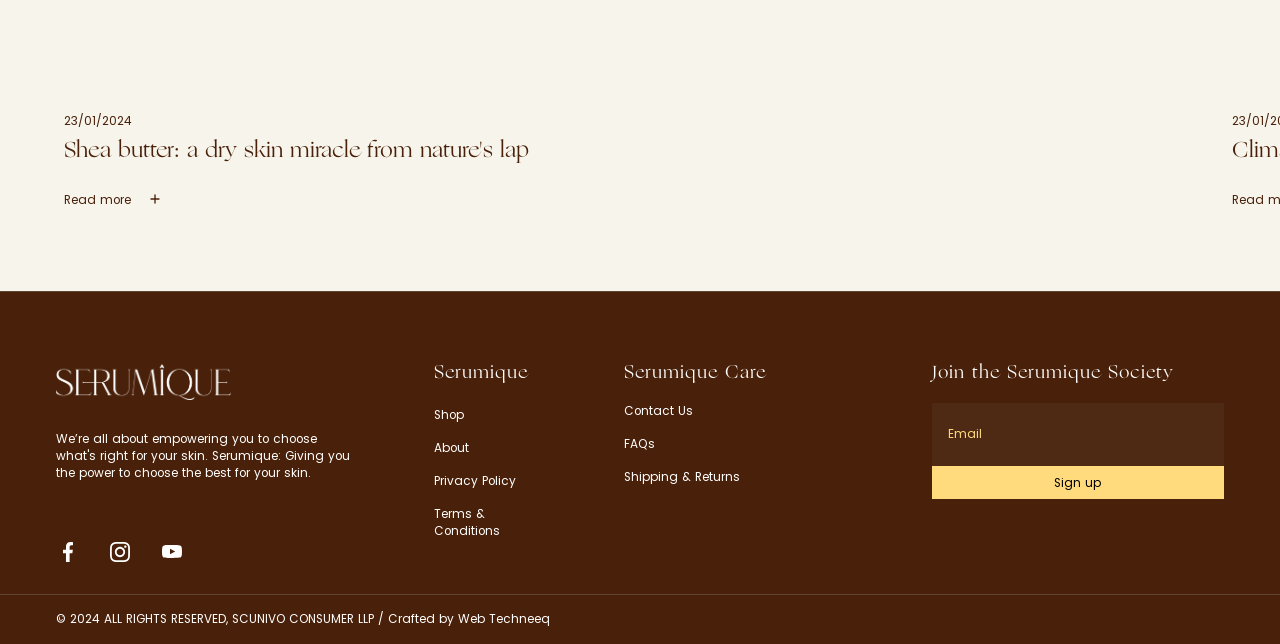Please provide a brief answer to the question using only one word or phrase: 
What is the purpose of the textbox?

Email